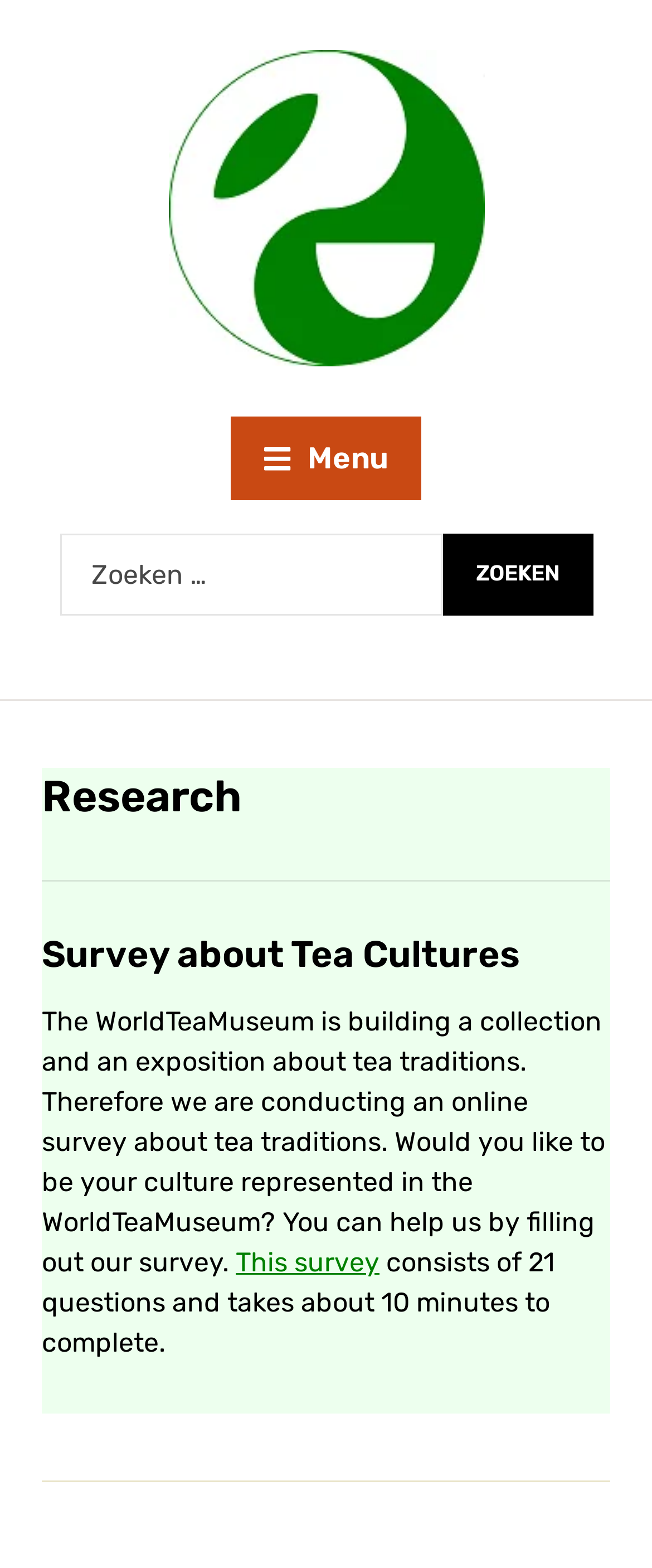Look at the image and write a detailed answer to the question: 
What can you do to help the WorldTeaMuseum?

The webpage states 'You can help us by filling out our survey', which suggests that one way to help the WorldTeaMuseum is to fill out the survey.